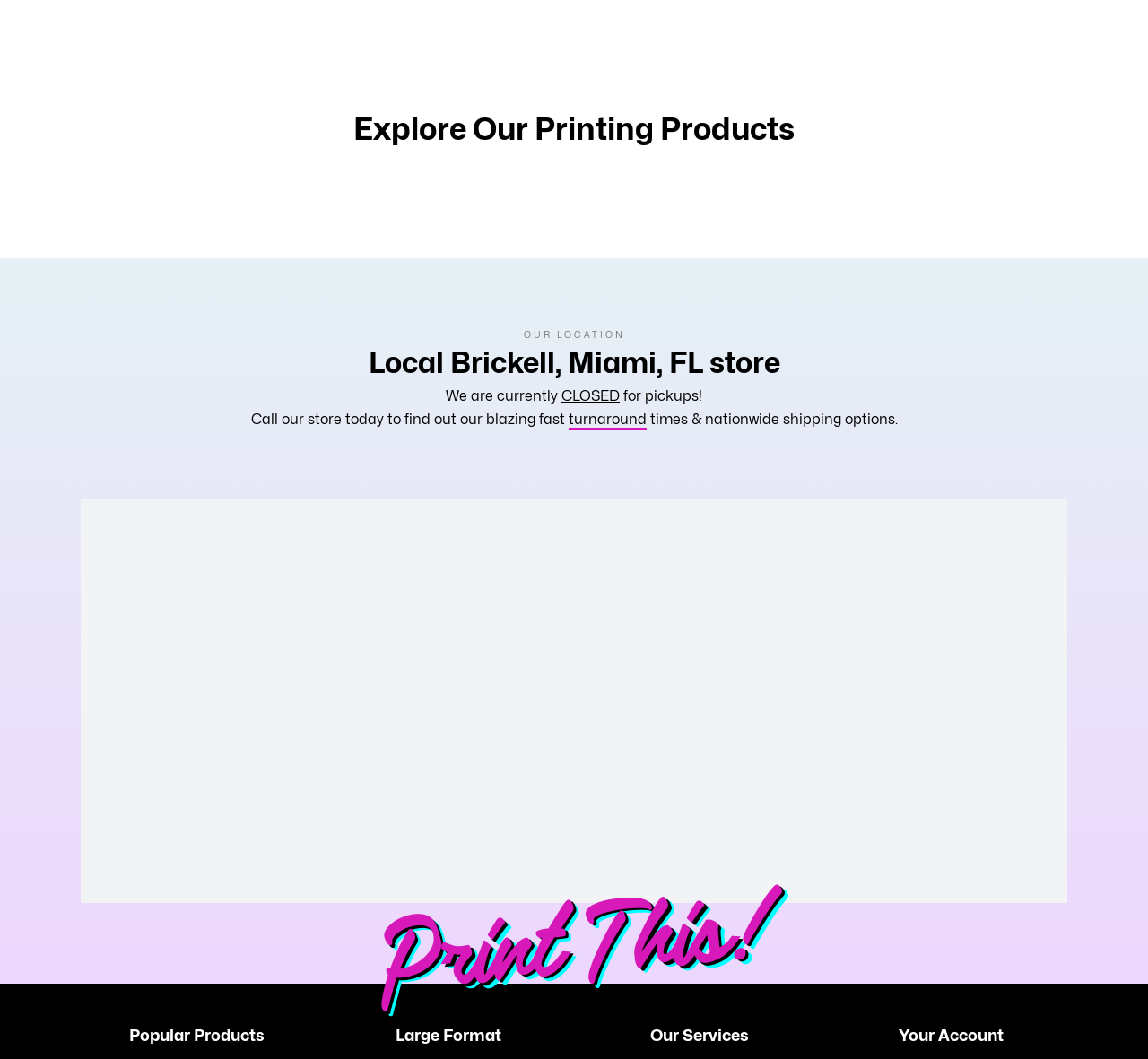What is the purpose of the 'Print This!' button?
Refer to the screenshot and respond with a concise word or phrase.

Unknown